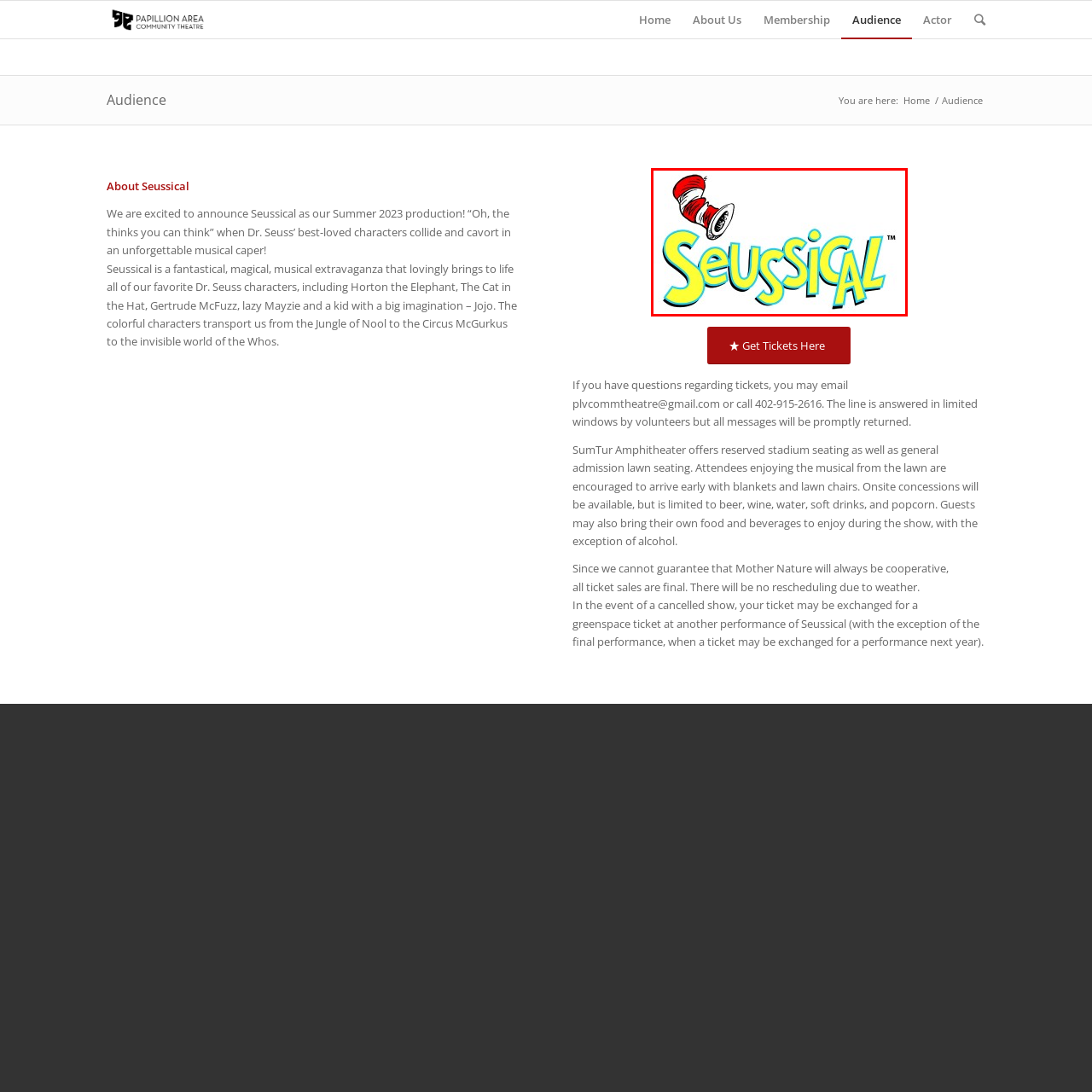What is the name of the musical extravaganza?
Analyze the image segment within the red bounding box and respond to the question using a single word or brief phrase.

Seussical